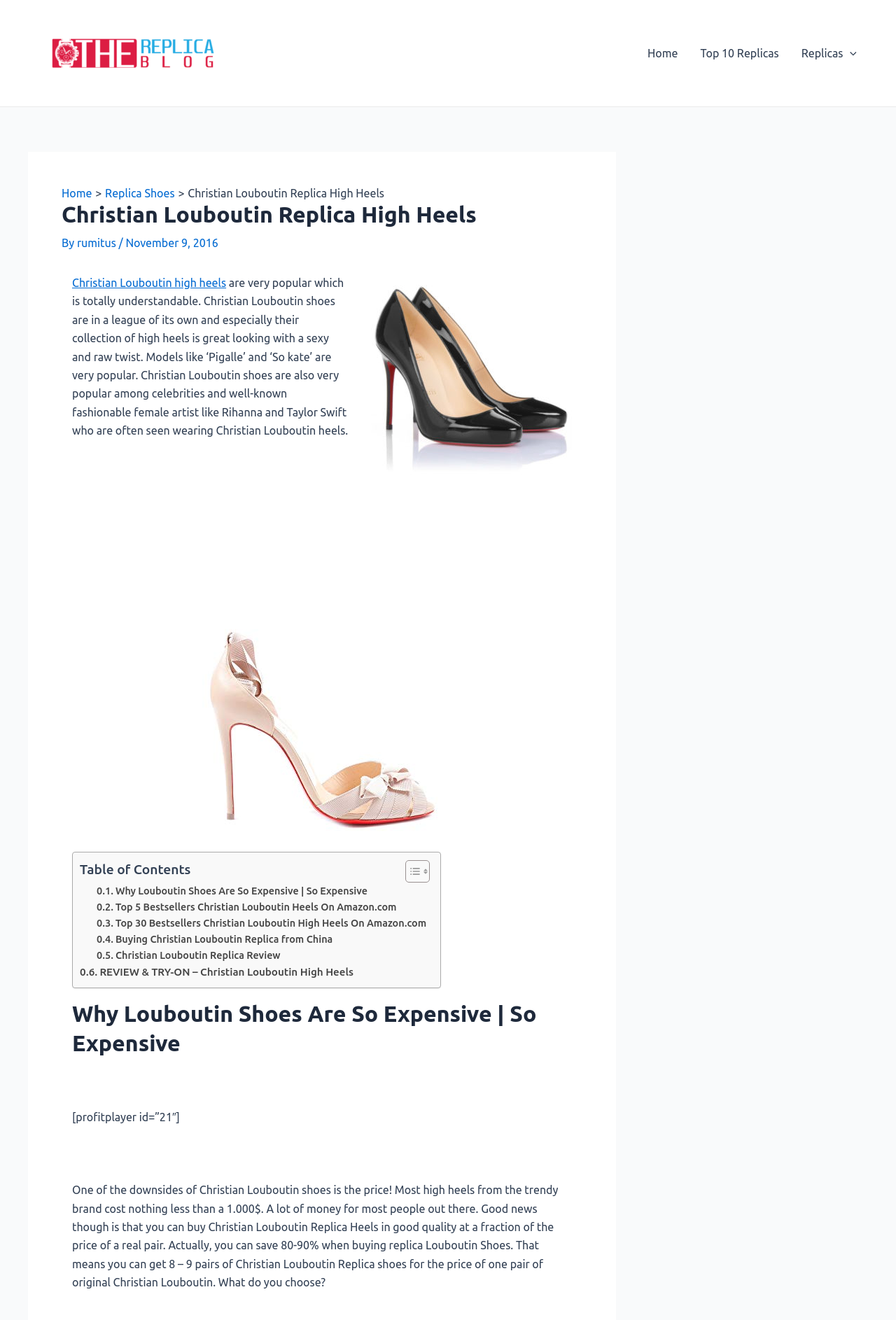Identify the bounding box coordinates of the section to be clicked to complete the task described by the following instruction: "Click on the 'Top 10 Replicas' link". The coordinates should be four float numbers between 0 and 1, formatted as [left, top, right, bottom].

[0.769, 0.019, 0.882, 0.062]